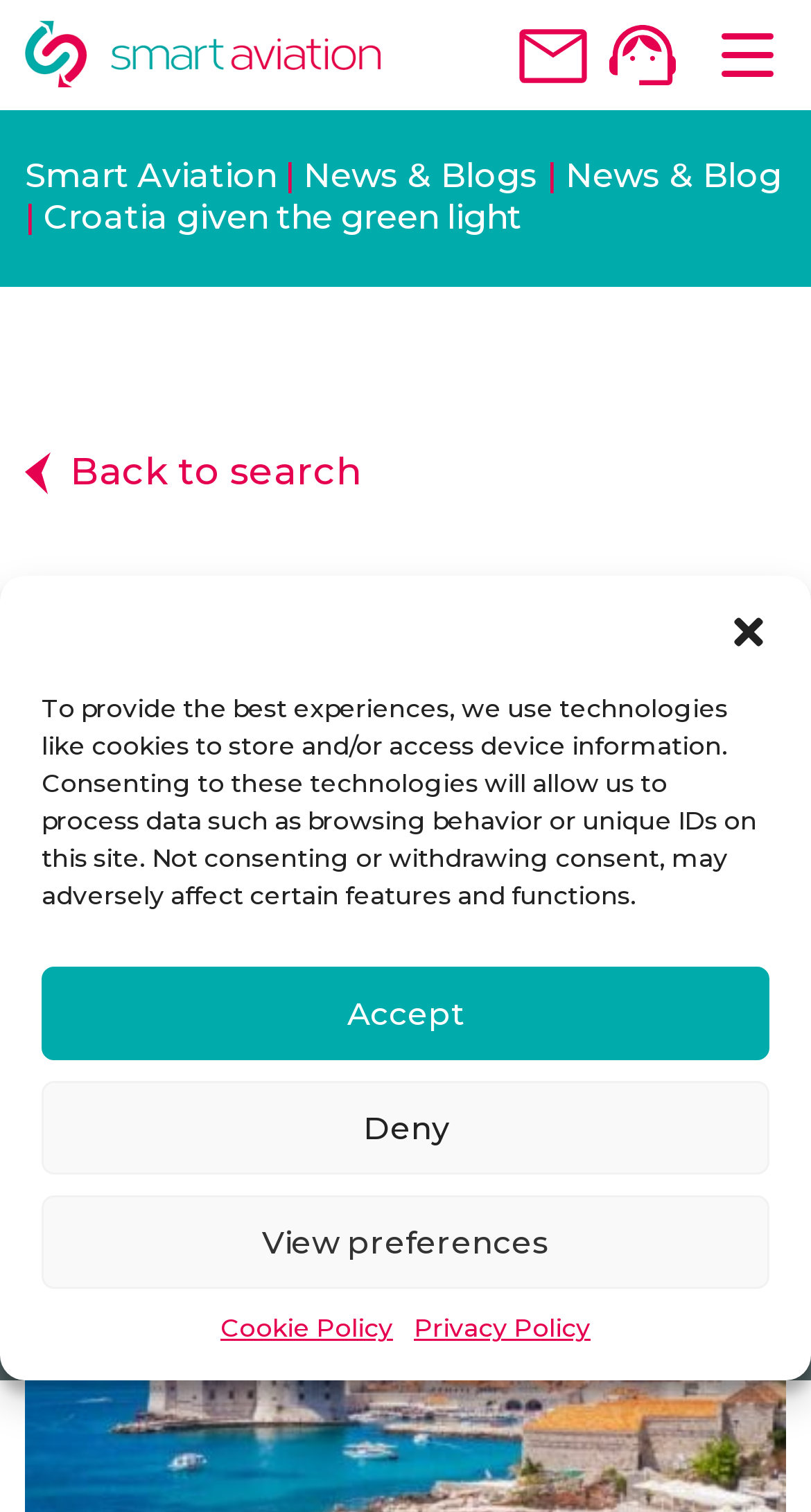Provide a single word or phrase to answer the given question: 
What are the three options to contact the website?

Call us, Call back, Enquire